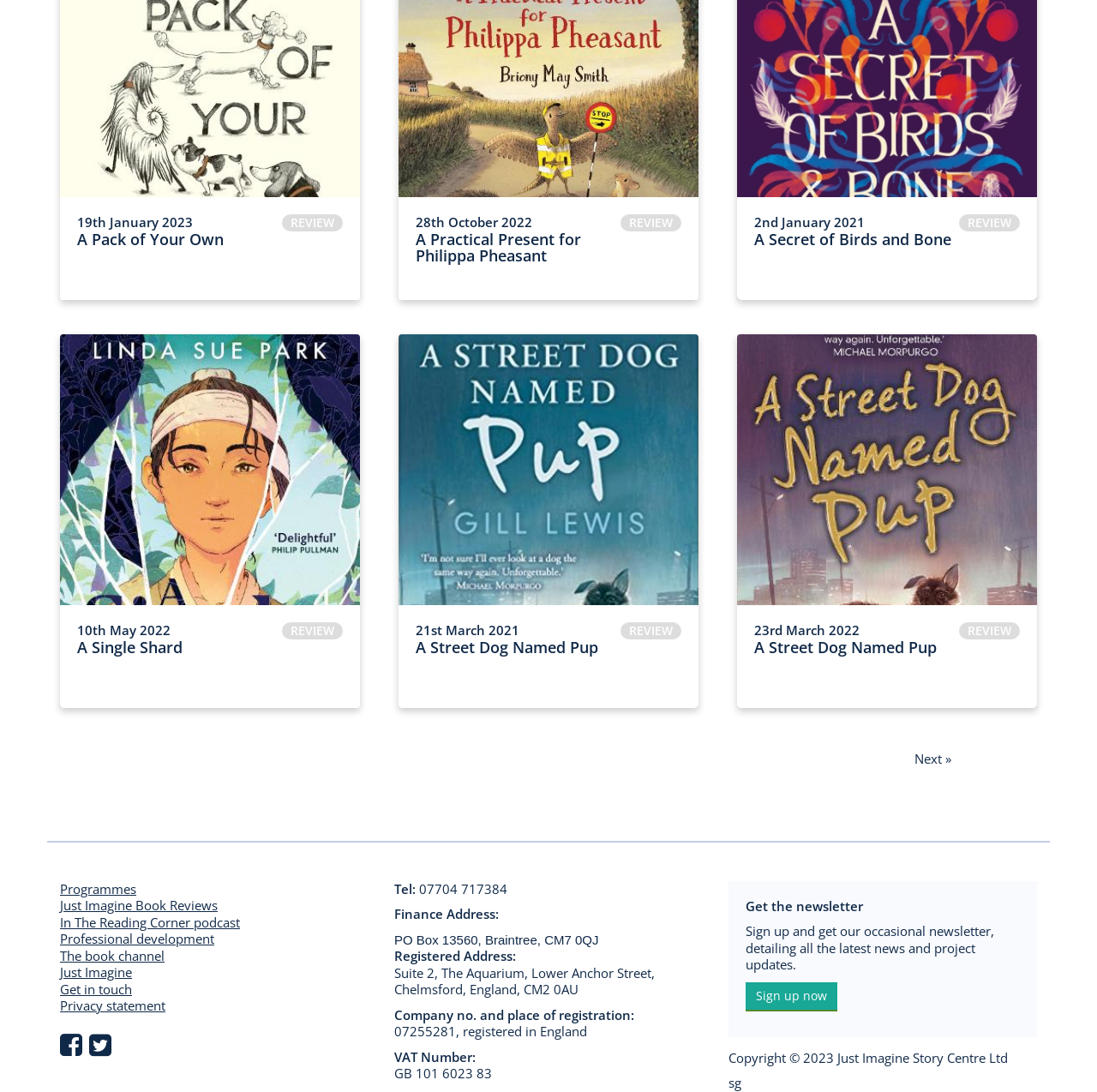Using a single word or phrase, answer the following question: 
How many links are there in the footer section?

9